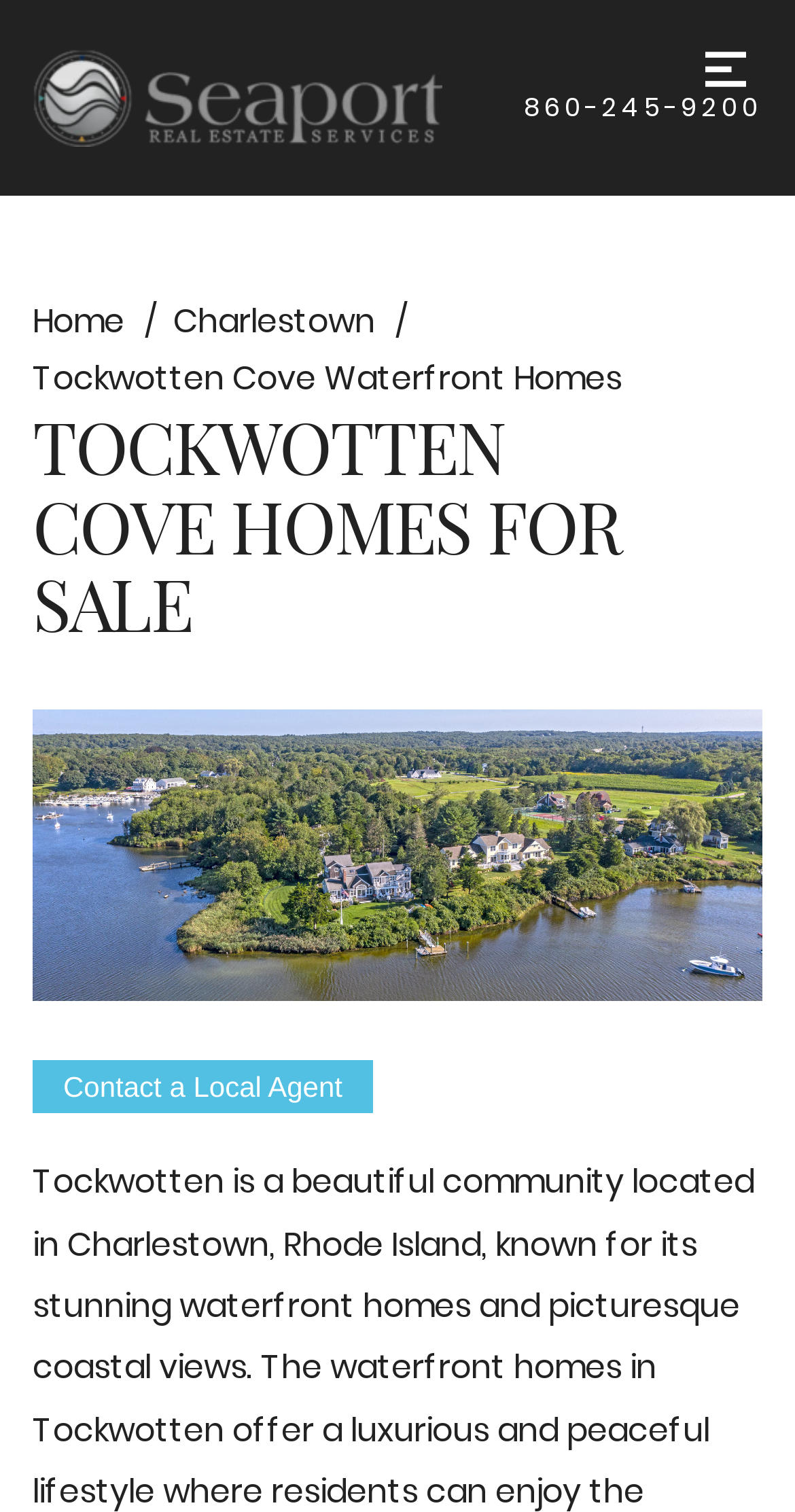Your task is to extract the text of the main heading from the webpage.

TOCKWOTTEN COVE HOMES FOR SALE